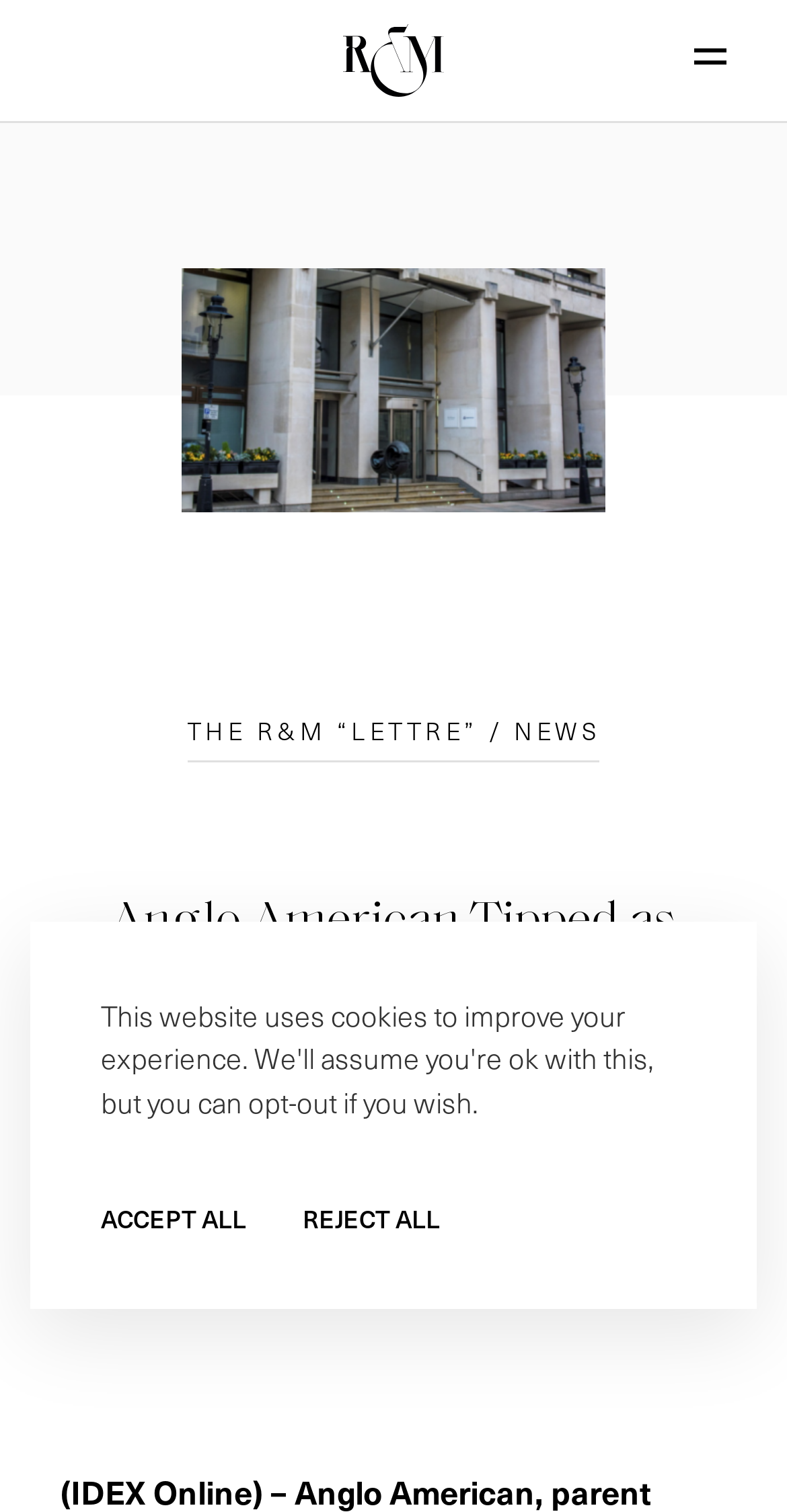What is the name of the parent company of De Beers?
Look at the image and answer with only one word or phrase.

Anglo American